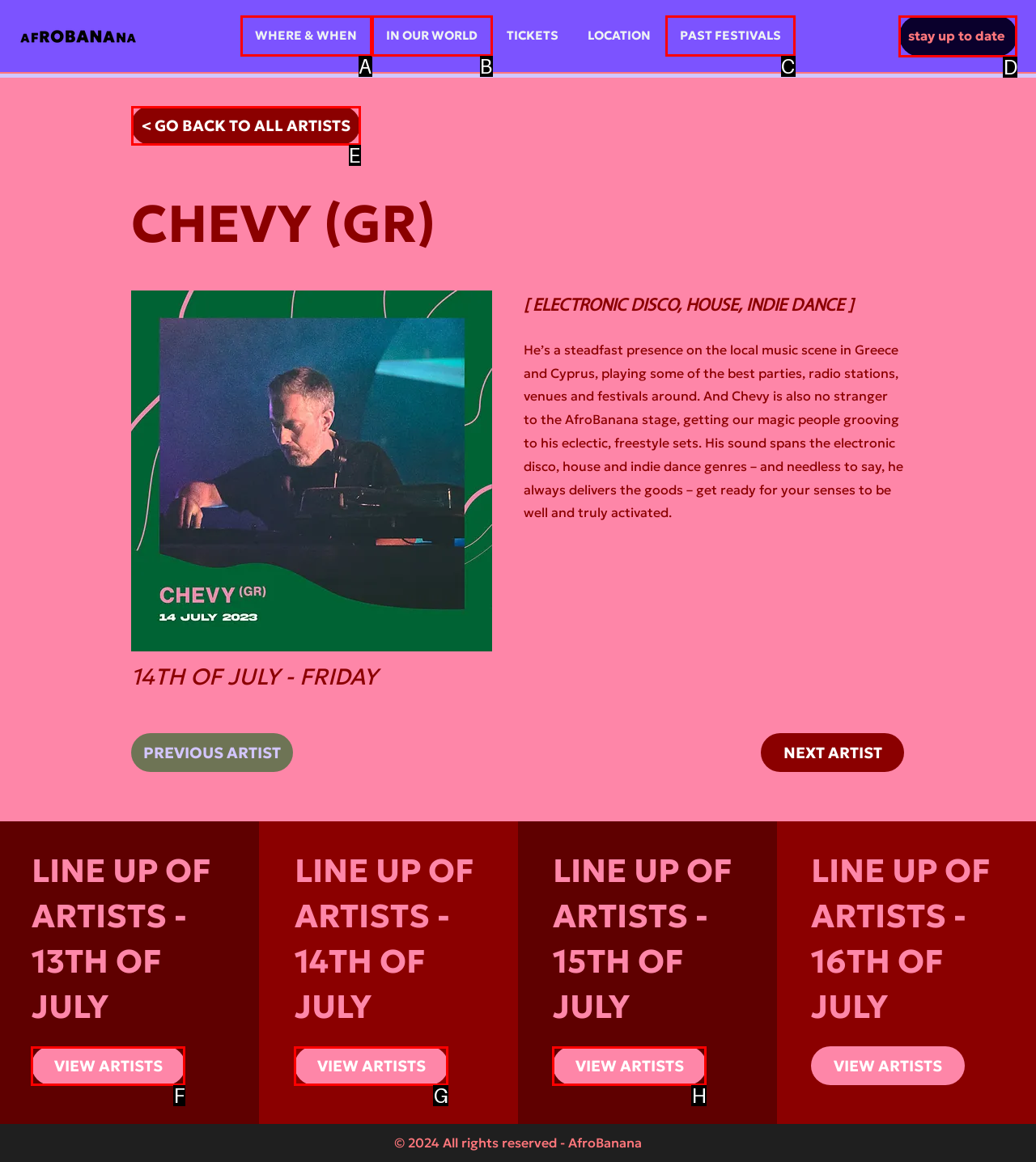Tell me which option best matches this description: VIEW ARTISTS
Answer with the letter of the matching option directly from the given choices.

F